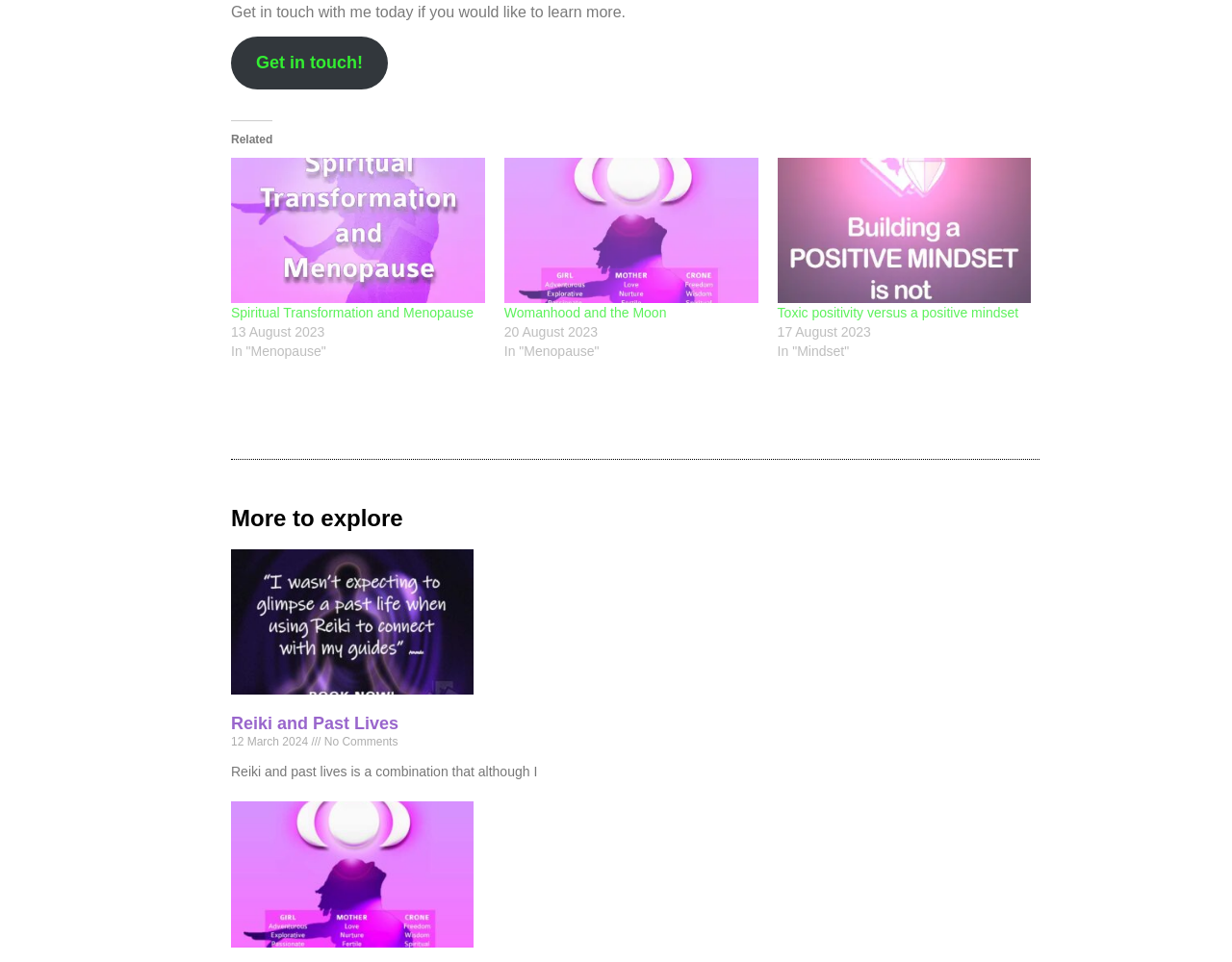Please provide the bounding box coordinates for the element that needs to be clicked to perform the instruction: "Get in touch with the author". The coordinates must consist of four float numbers between 0 and 1, formatted as [left, top, right, bottom].

[0.188, 0.038, 0.315, 0.093]